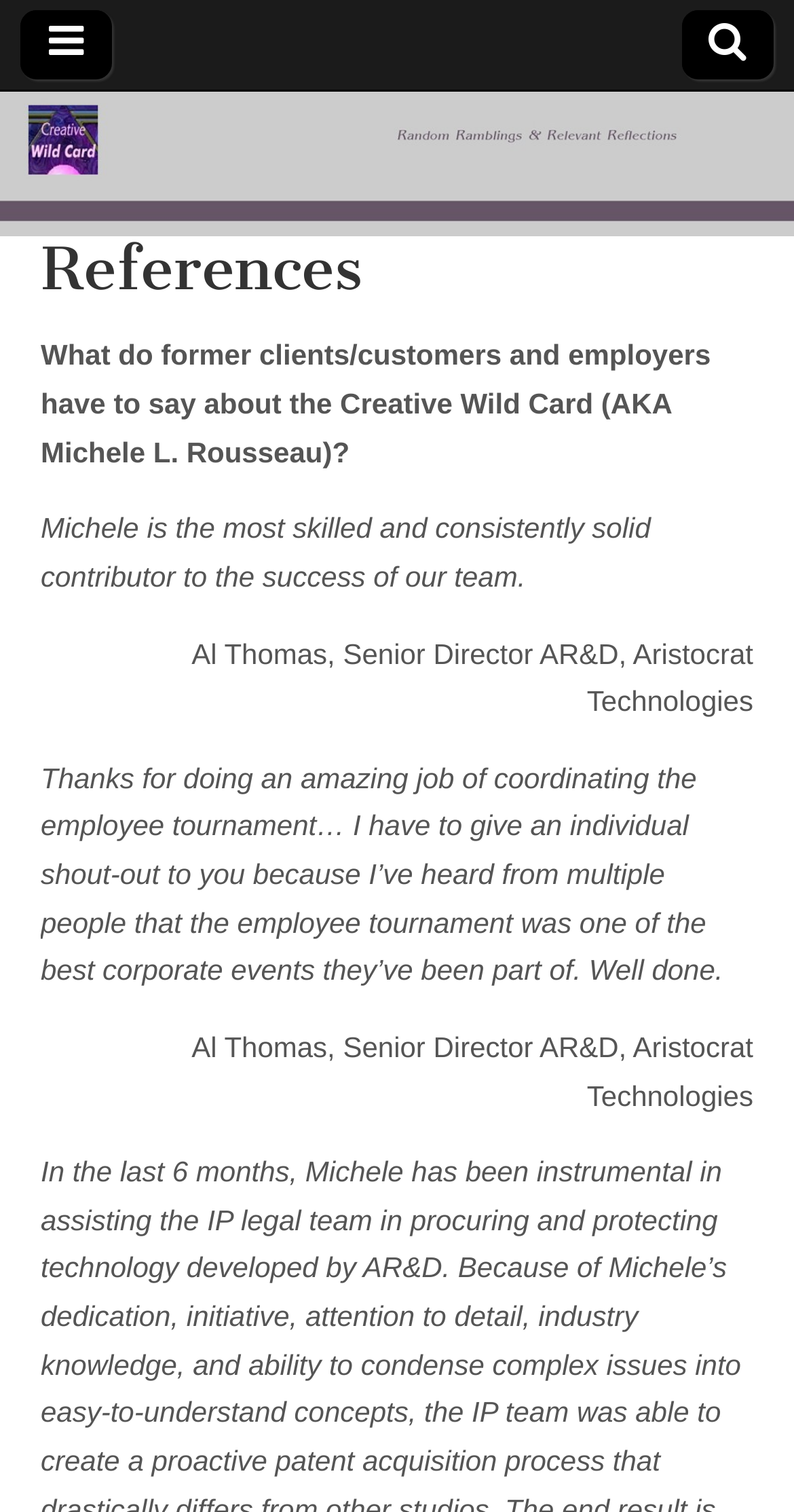What is the purpose of the webpage?
Please use the image to deliver a detailed and complete answer.

The heading element 'References' and the static text element 'What do former clients/customers and employers have to say about the Creative Wild Card (AKA Michele L. Rousseau)?' suggest that the purpose of the webpage is to showcase references or testimonials about Michele L. Rousseau's work.